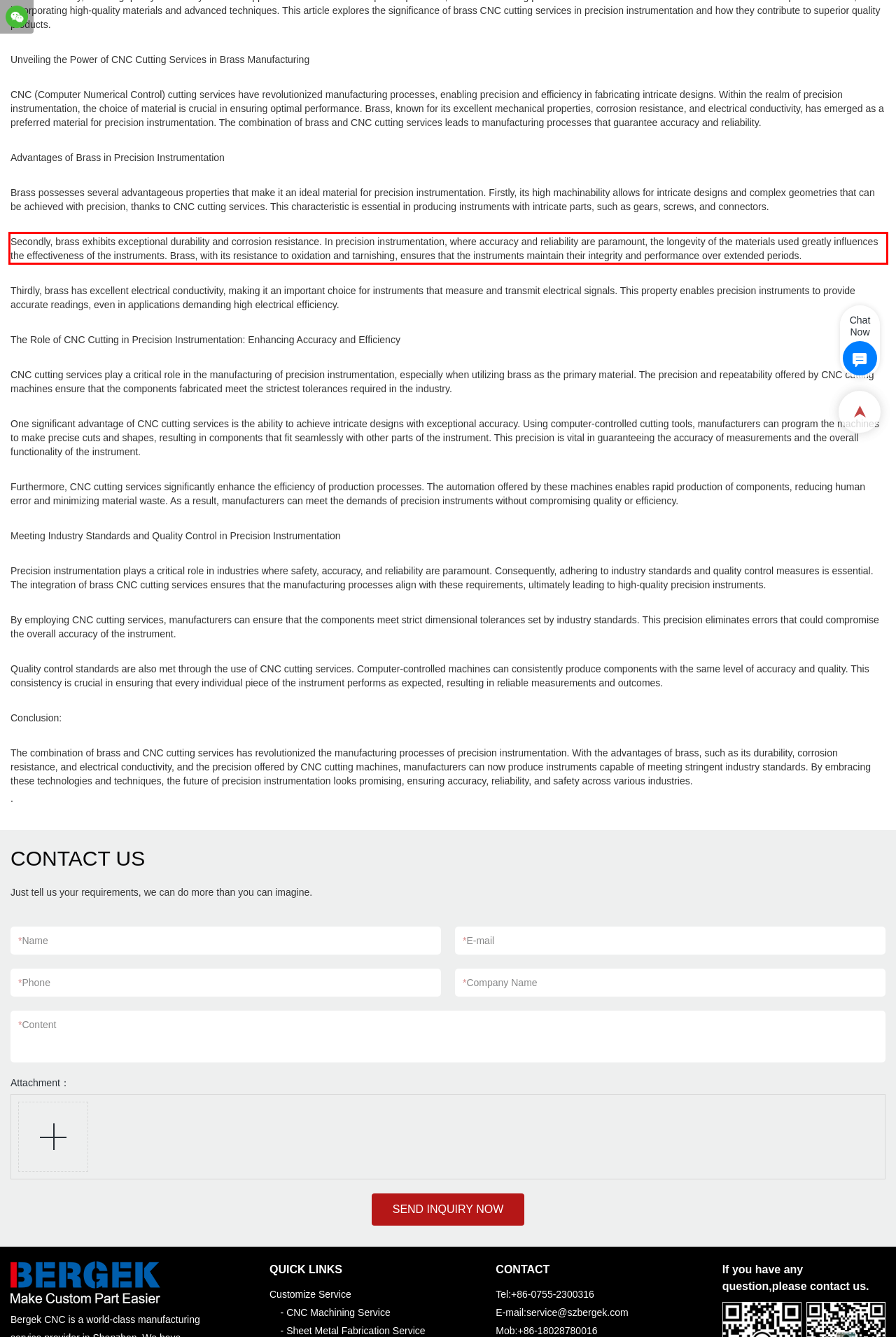Identify the red bounding box in the webpage screenshot and perform OCR to generate the text content enclosed.

Secondly, brass exhibits exceptional durability and corrosion resistance. In precision instrumentation, where accuracy and reliability are paramount, the longevity of the materials used greatly influences the effectiveness of the instruments. Brass, with its resistance to oxidation and tarnishing, ensures that the instruments maintain their integrity and performance over extended periods.